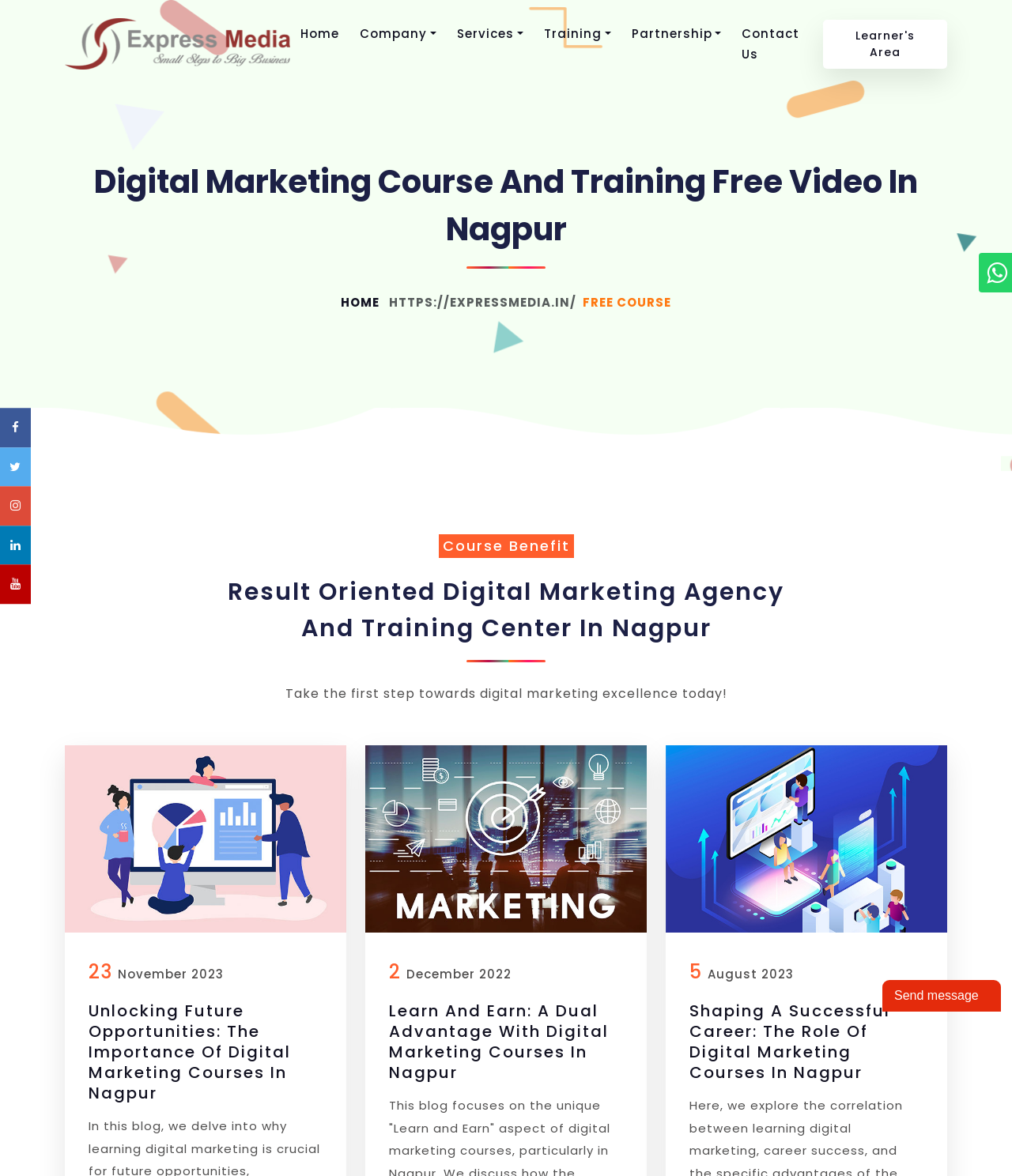Can you pinpoint the bounding box coordinates for the clickable element required for this instruction: "Click the Learner's Area link"? The coordinates should be four float numbers between 0 and 1, i.e., [left, top, right, bottom].

[0.813, 0.016, 0.936, 0.058]